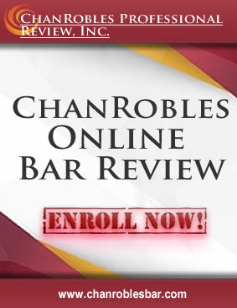What is the color of the call-to-action button?
Look at the image and respond with a one-word or short phrase answer.

Red